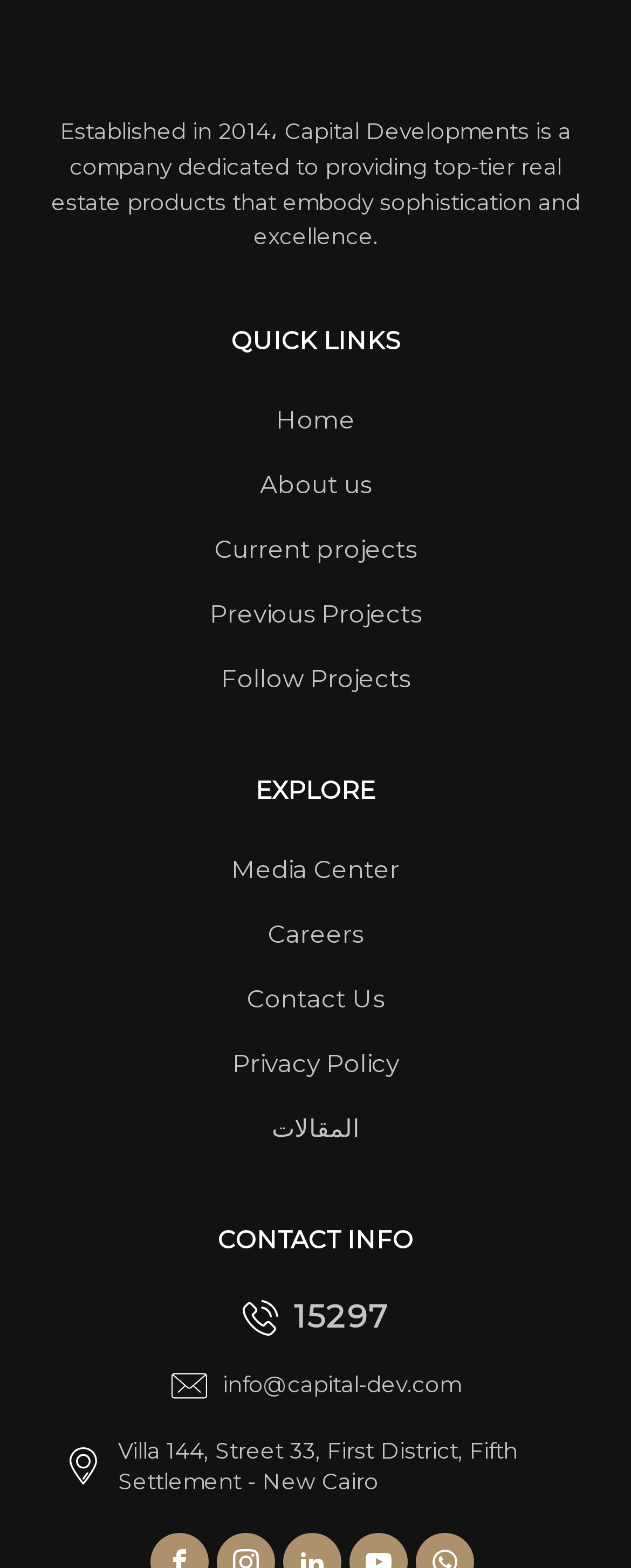Please provide the bounding box coordinates in the format (top-left x, top-left y, bottom-right x, bottom-right y). Remember, all values are floating point numbers between 0 and 1. What is the bounding box coordinate of the region described as: About us

[0.386, 0.289, 0.614, 0.33]